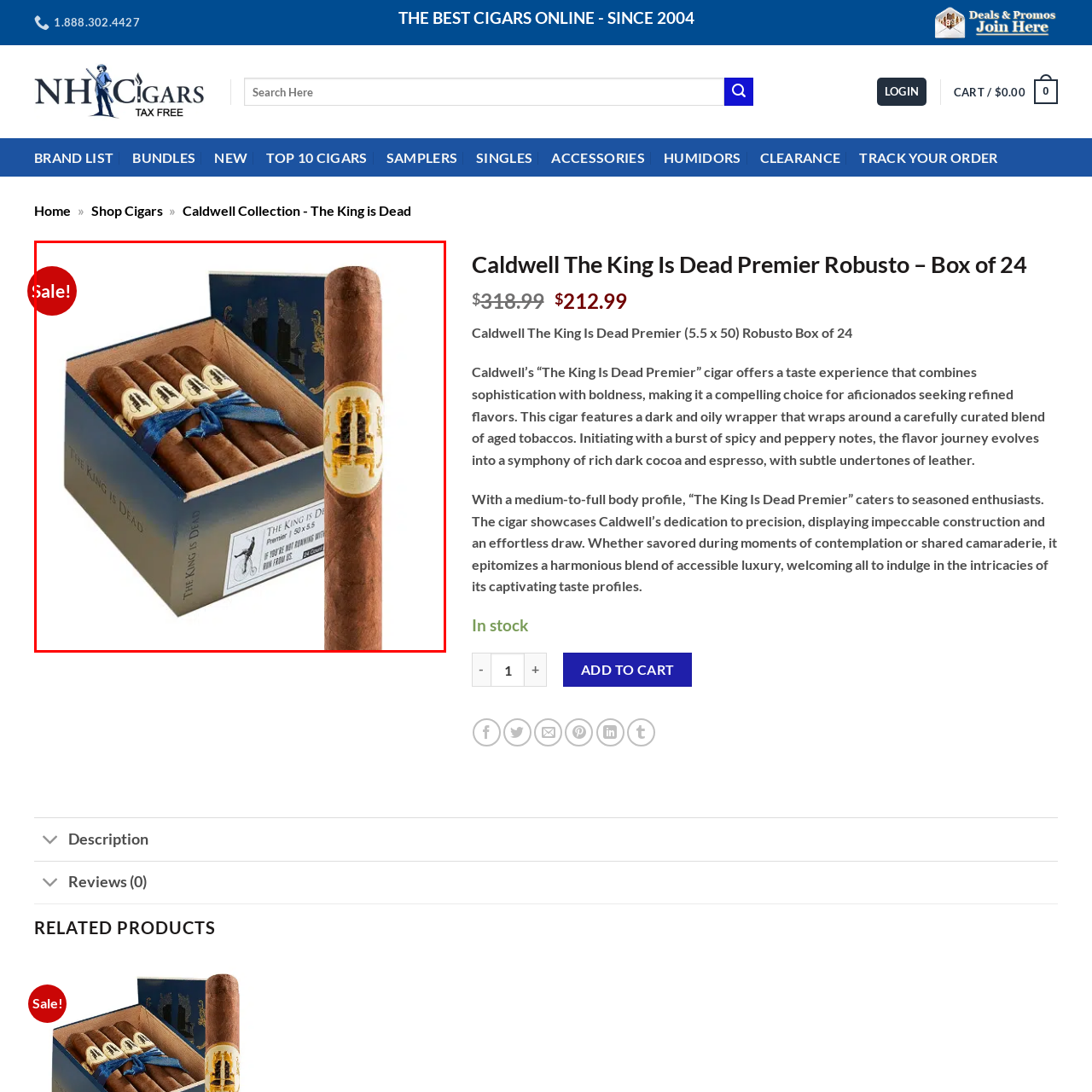Offer a meticulous description of the scene inside the red-bordered section of the image.

This image features a beautifully presented box of "Caldwell The King Is Dead Premier Robusto" cigars, showcasing a total of 24 cigars within the elegant packaging. The box is adorned with a tasteful blue and gold design, prominently displaying the title "THE KING IS DEAD." Each cigar is wrapped in a fine brown leaf, with a classic label showcasing intricate artwork that reflects the brand's dedication to quality and craftsmanship. A bright red "Sale!" tag highlights a promotional offer, inviting customers to indulge in this luxurious smoking experience. The cigars are measured at 5.5 inches by 50 ring gauge, offering a medium-to-full body profile that caters to seasoned enthusiasts and newcomers alike.